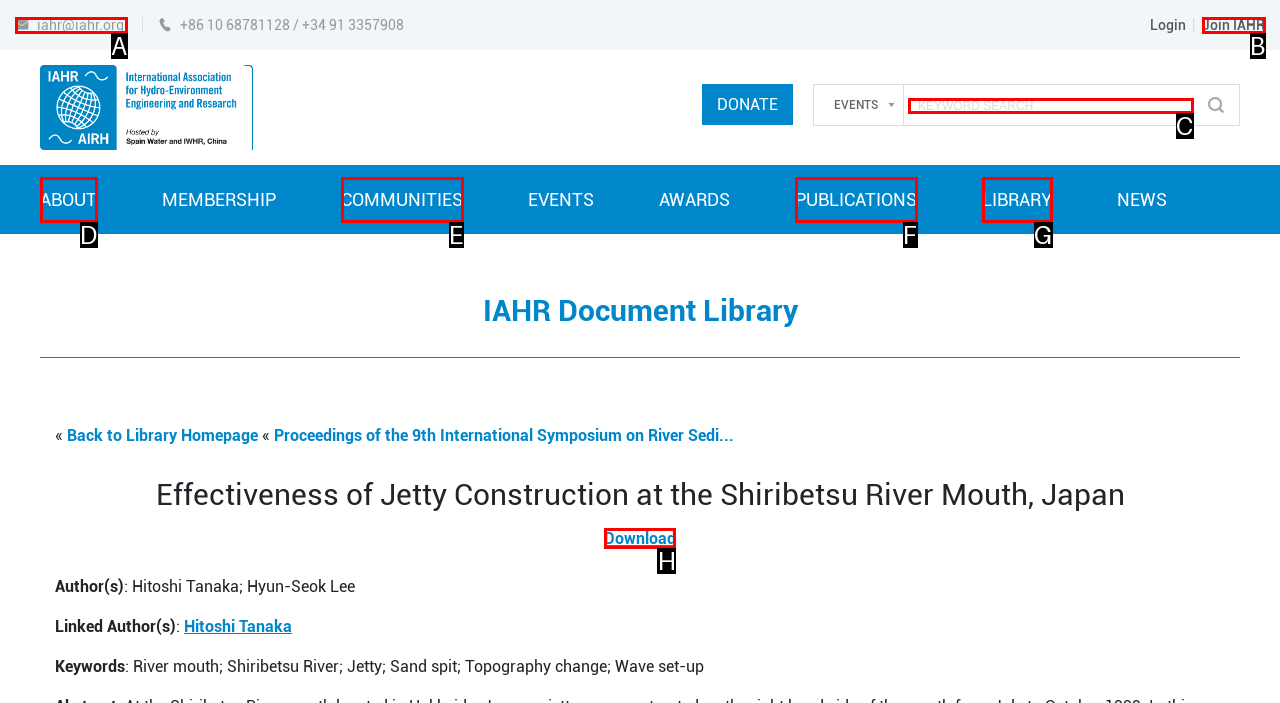Indicate which lettered UI element to click to fulfill the following task: download the document
Provide the letter of the correct option.

H